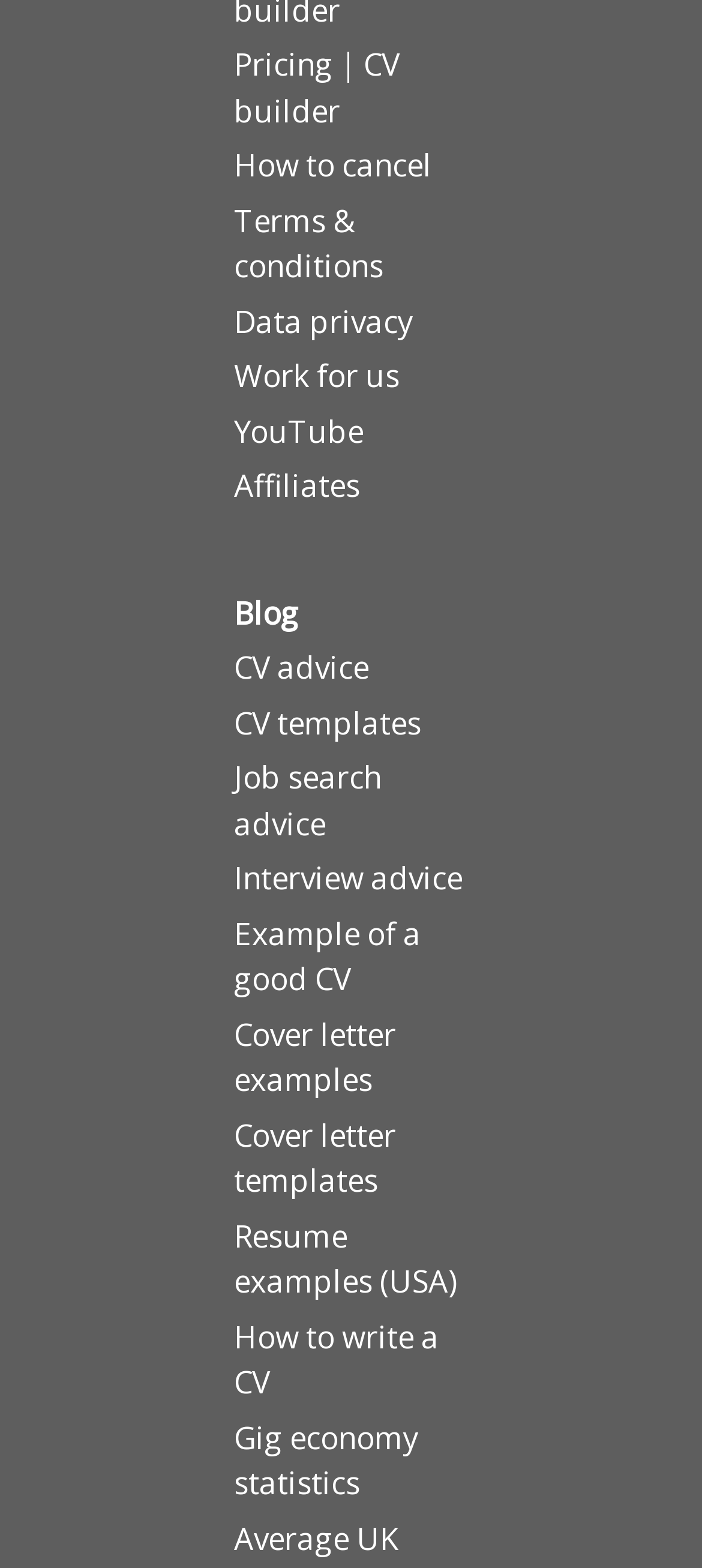Predict the bounding box coordinates of the UI element that matches this description: "Example of a good CV". The coordinates should be in the format [left, top, right, bottom] with each value between 0 and 1.

[0.333, 0.582, 0.6, 0.637]